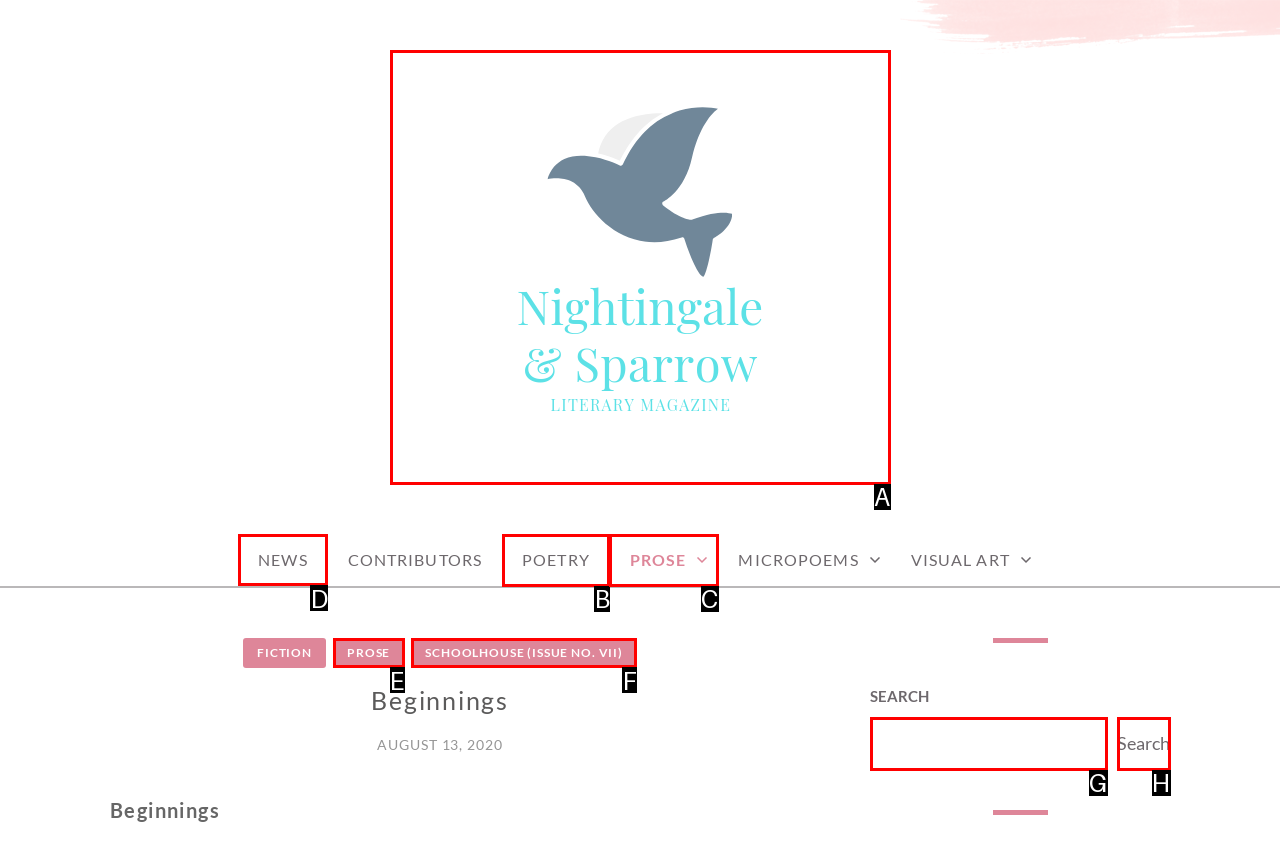Identify the correct UI element to click on to achieve the task: go to NEWS. Provide the letter of the appropriate element directly from the available choices.

D